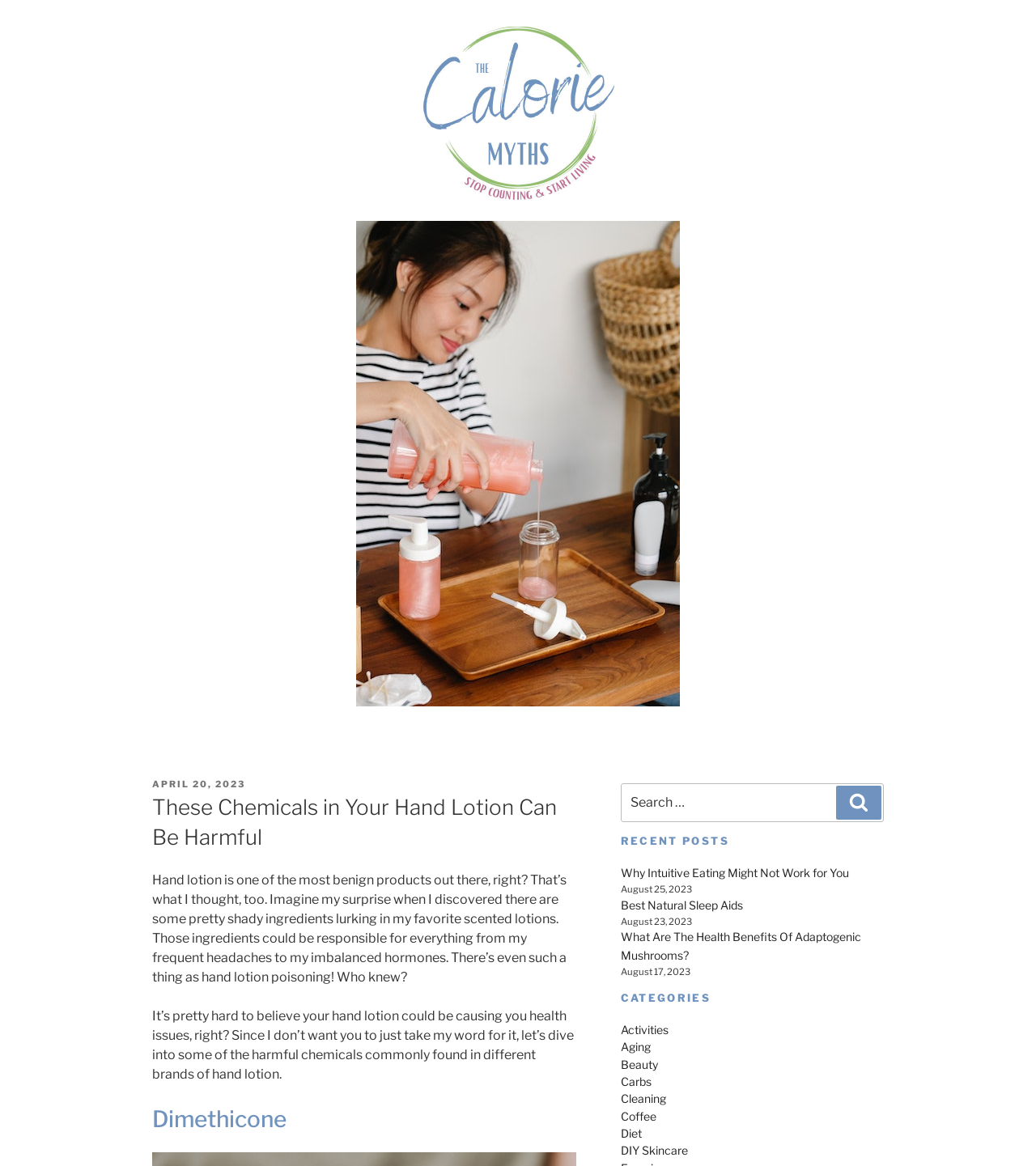Given the description parent_node: THE CALORIE MYTHS, predict the bounding box coordinates of the UI element. Ensure the coordinates are in the format (top-left x, top-left y, bottom-right x, bottom-right y) and all values are between 0 and 1.

[0.402, 0.006, 0.598, 0.184]